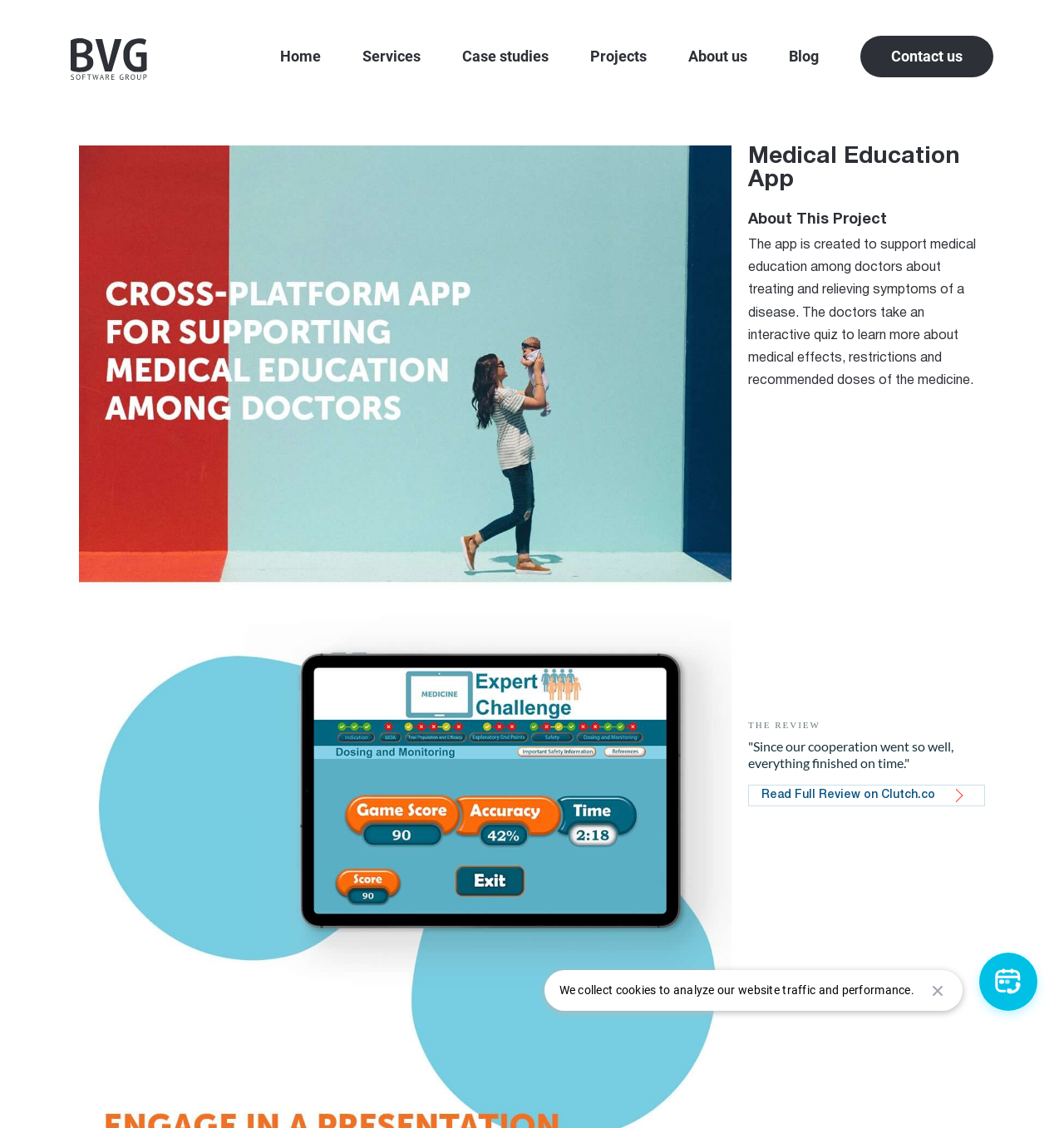Respond to the question below with a single word or phrase:
What is the name of the social networking platform developed by BVG Software Group?

RoundPier